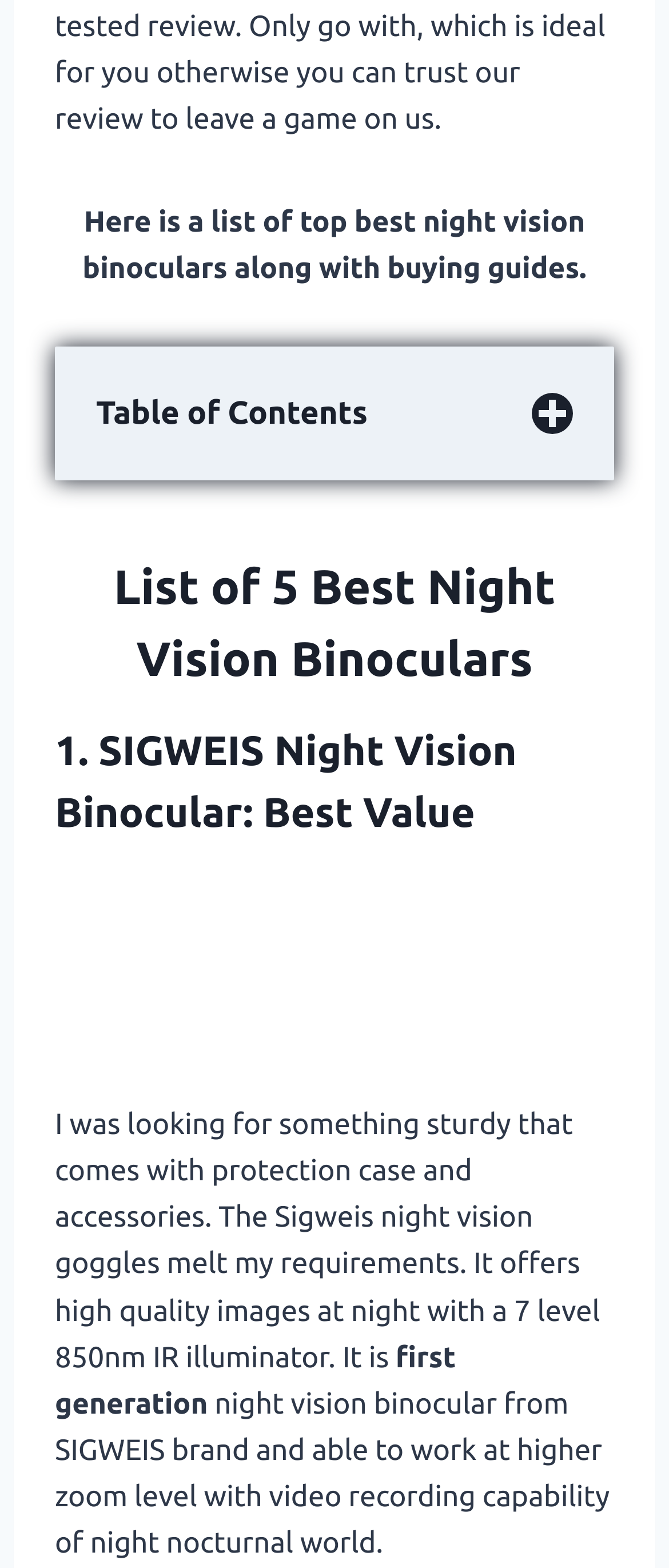What is the topic of this webpage?
Please provide a detailed and thorough answer to the question.

Based on the content of the webpage, it appears to be a review or guide about night vision binoculars, with a list of top-rated products and buying guides.